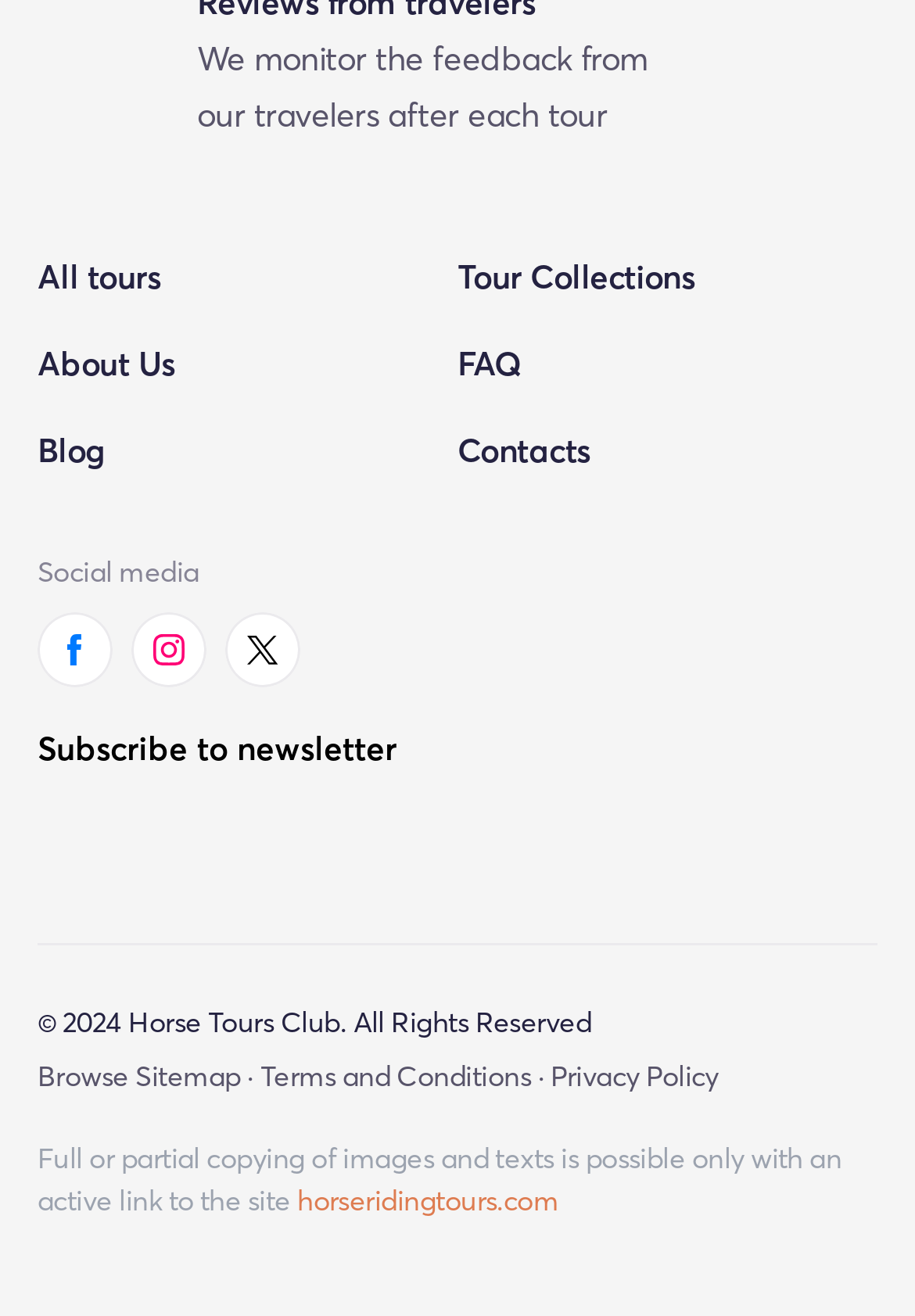Please identify the bounding box coordinates of the area I need to click to accomplish the following instruction: "Click on All tours".

[0.041, 0.194, 0.175, 0.226]